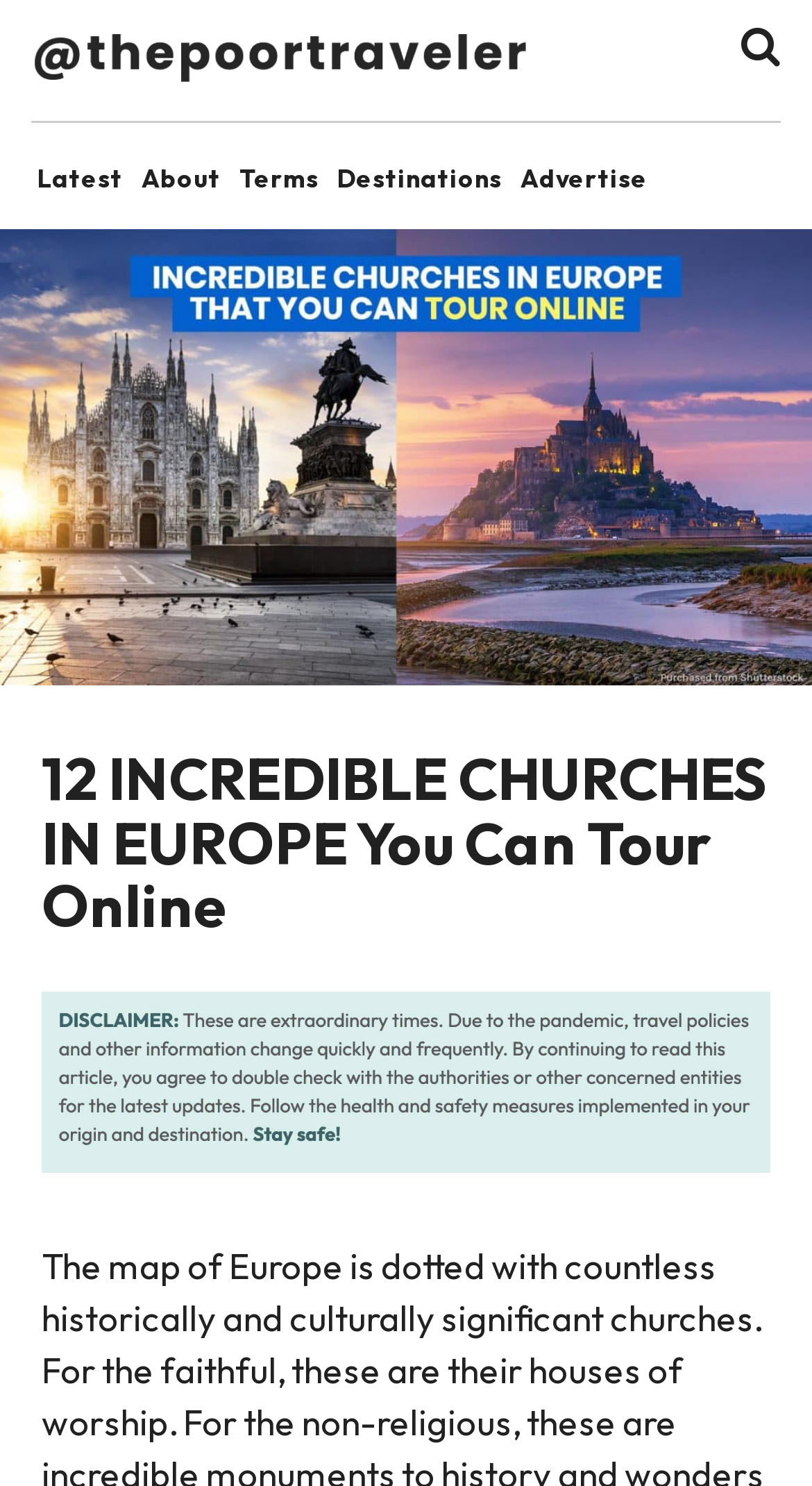Use a single word or phrase to answer the question: What is the text on the main image?

12 INCREDIBLE CHURCHES IN EUROPE You Can Tour Online